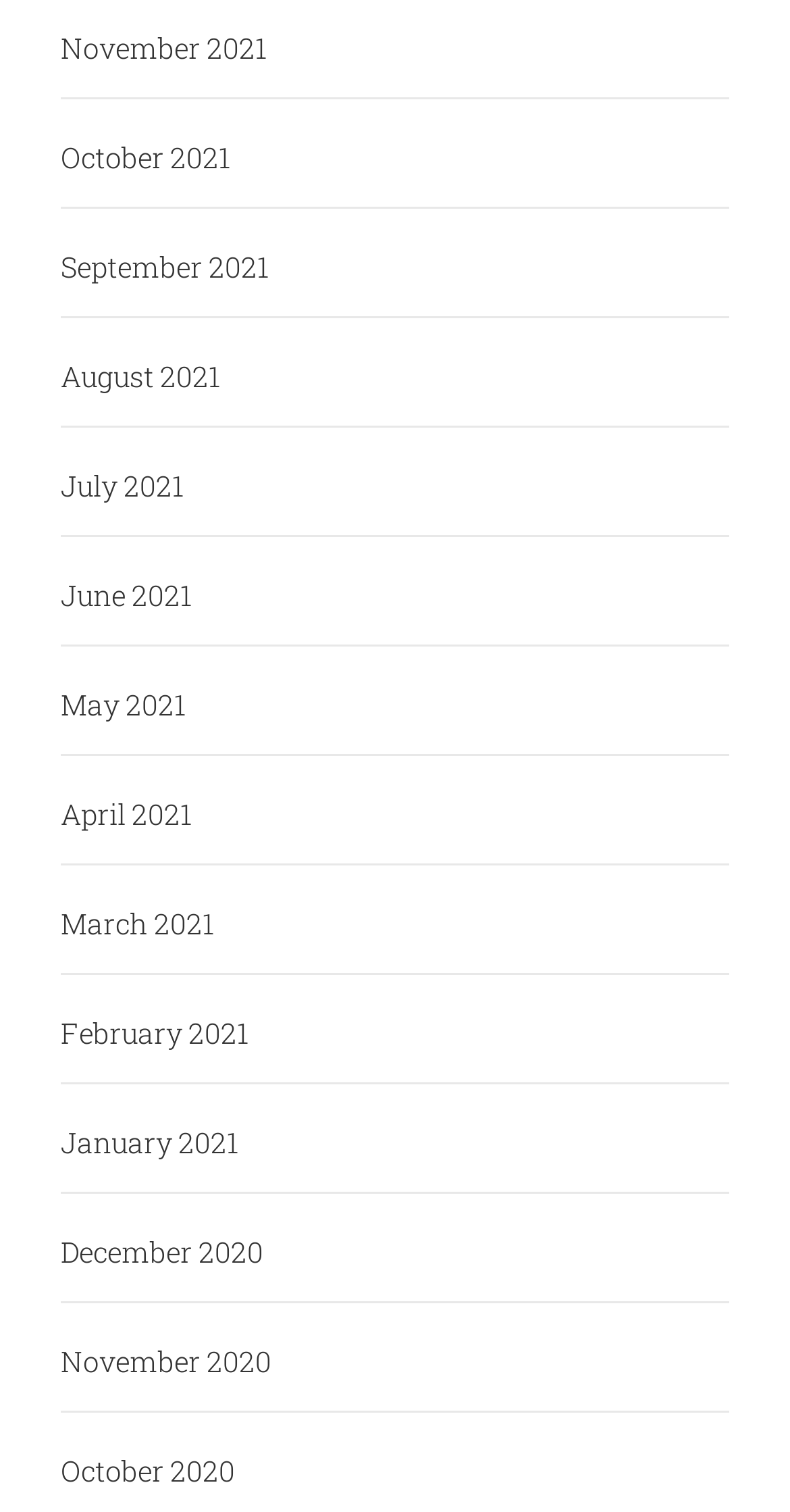Determine the bounding box coordinates of the region to click in order to accomplish the following instruction: "view October 2021". Provide the coordinates as four float numbers between 0 and 1, specifically [left, top, right, bottom].

[0.064, 0.085, 0.292, 0.123]